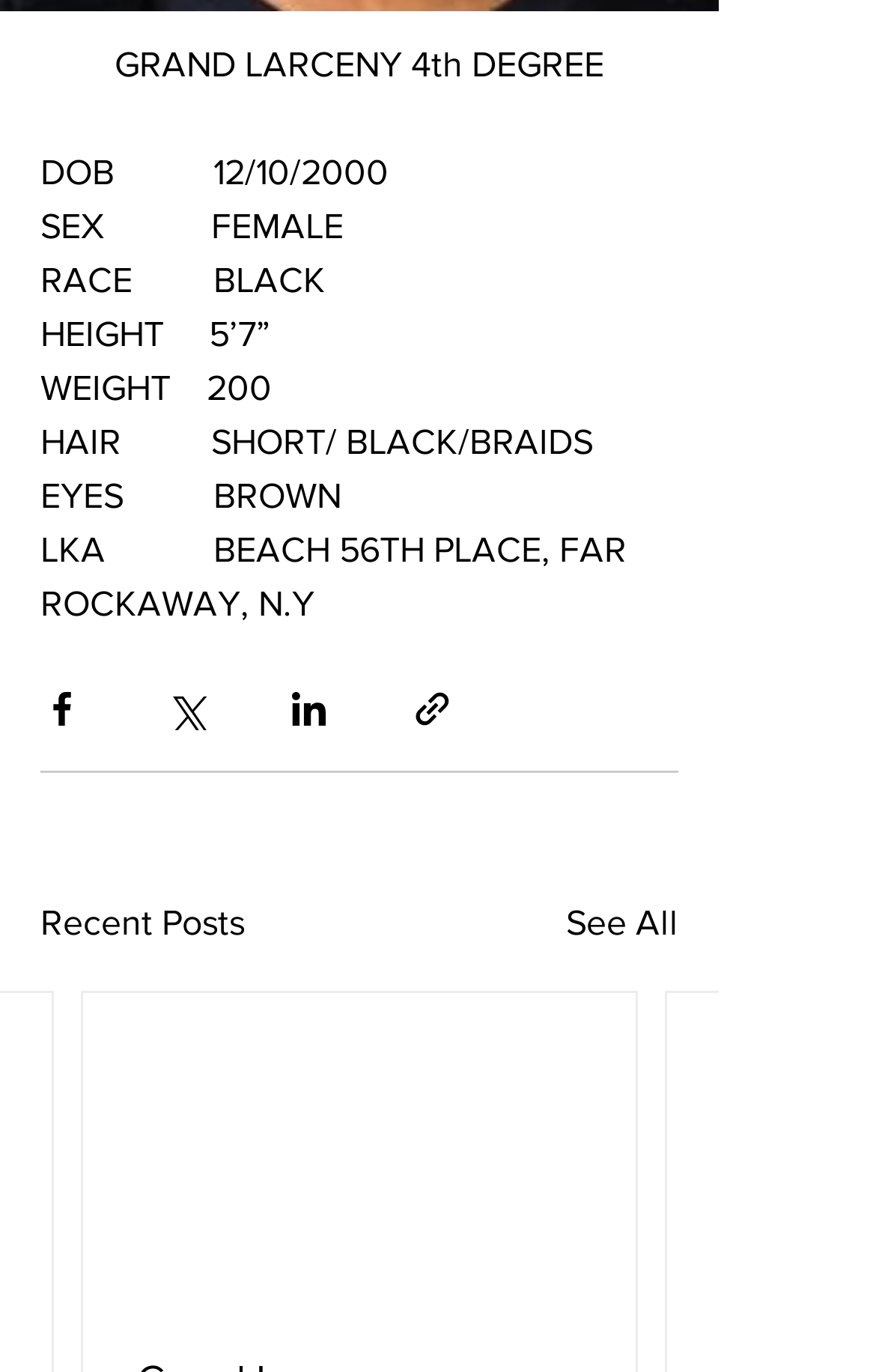Observe the image and answer the following question in detail: What is the person's race?

I found the answer by looking at the StaticText element with the text 'RACE         BLACK' which is located at the top section of the webpage, indicating the person's demographic information.